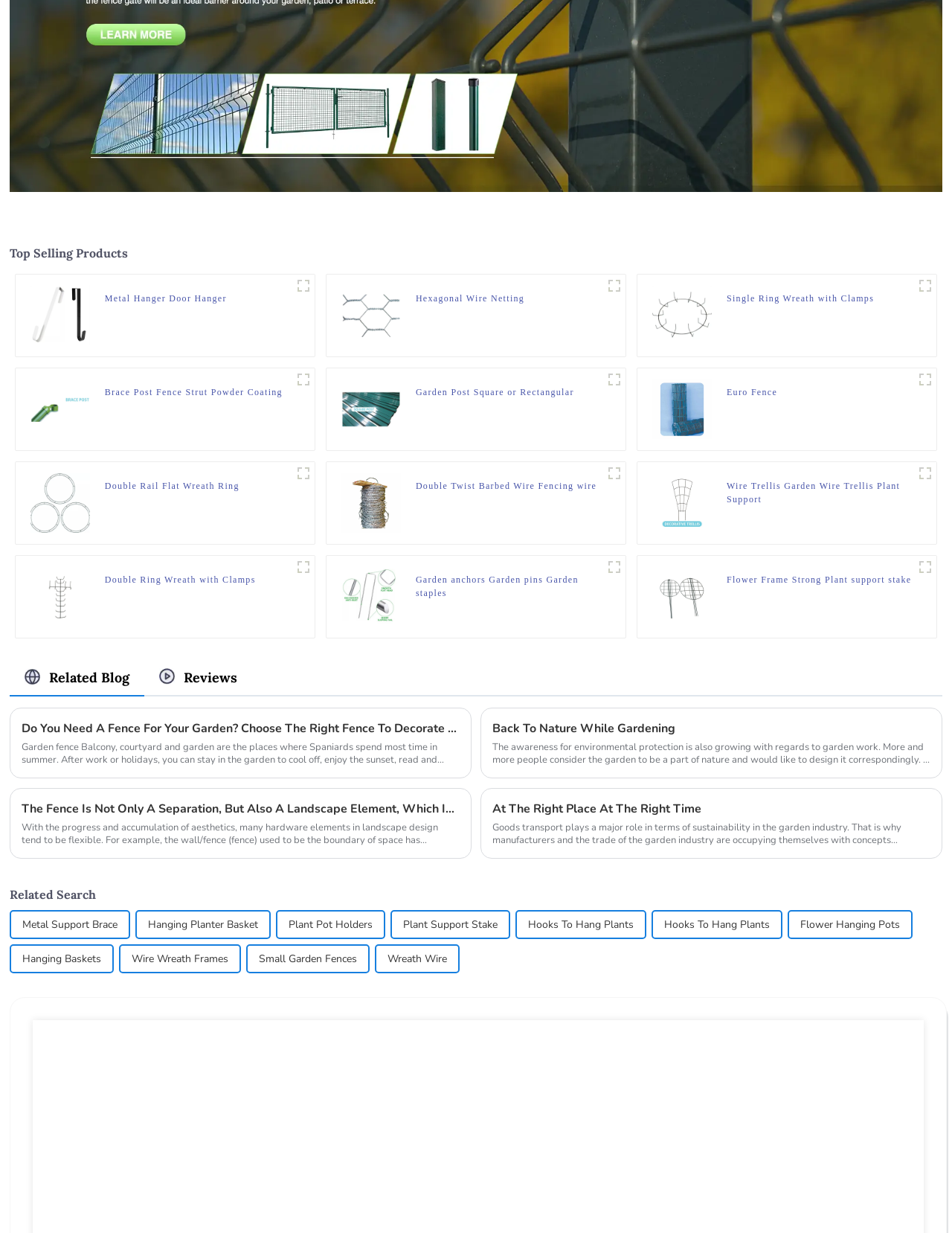Pinpoint the bounding box coordinates of the clickable element to carry out the following instruction: "View Wire Trellis Garden Wire Trellis Plant Support product."

[0.763, 0.389, 0.96, 0.41]